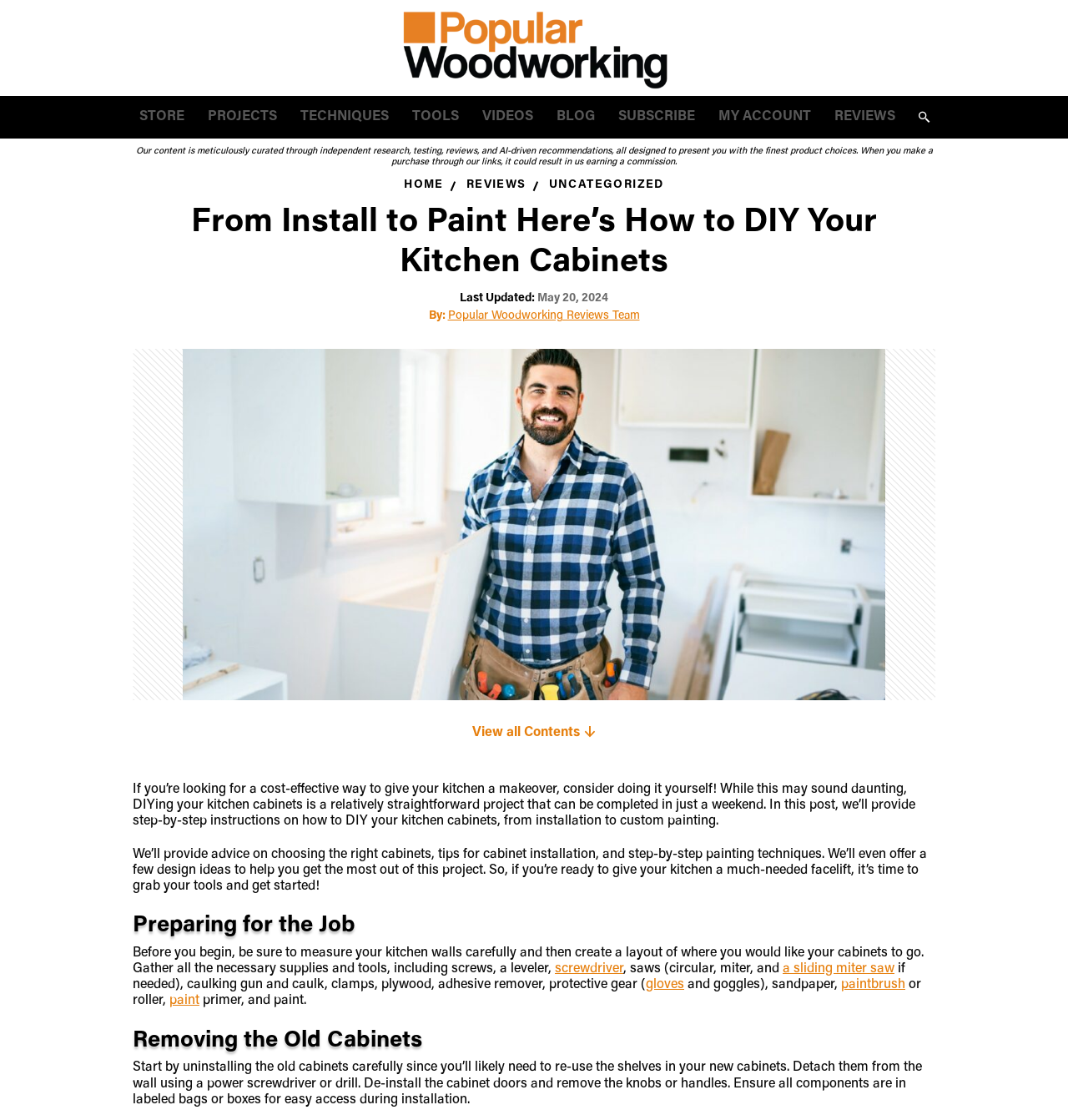Please extract the webpage's main title and generate its text content.

From Install to Paint Here’s How to DIY Your Kitchen Cabinets